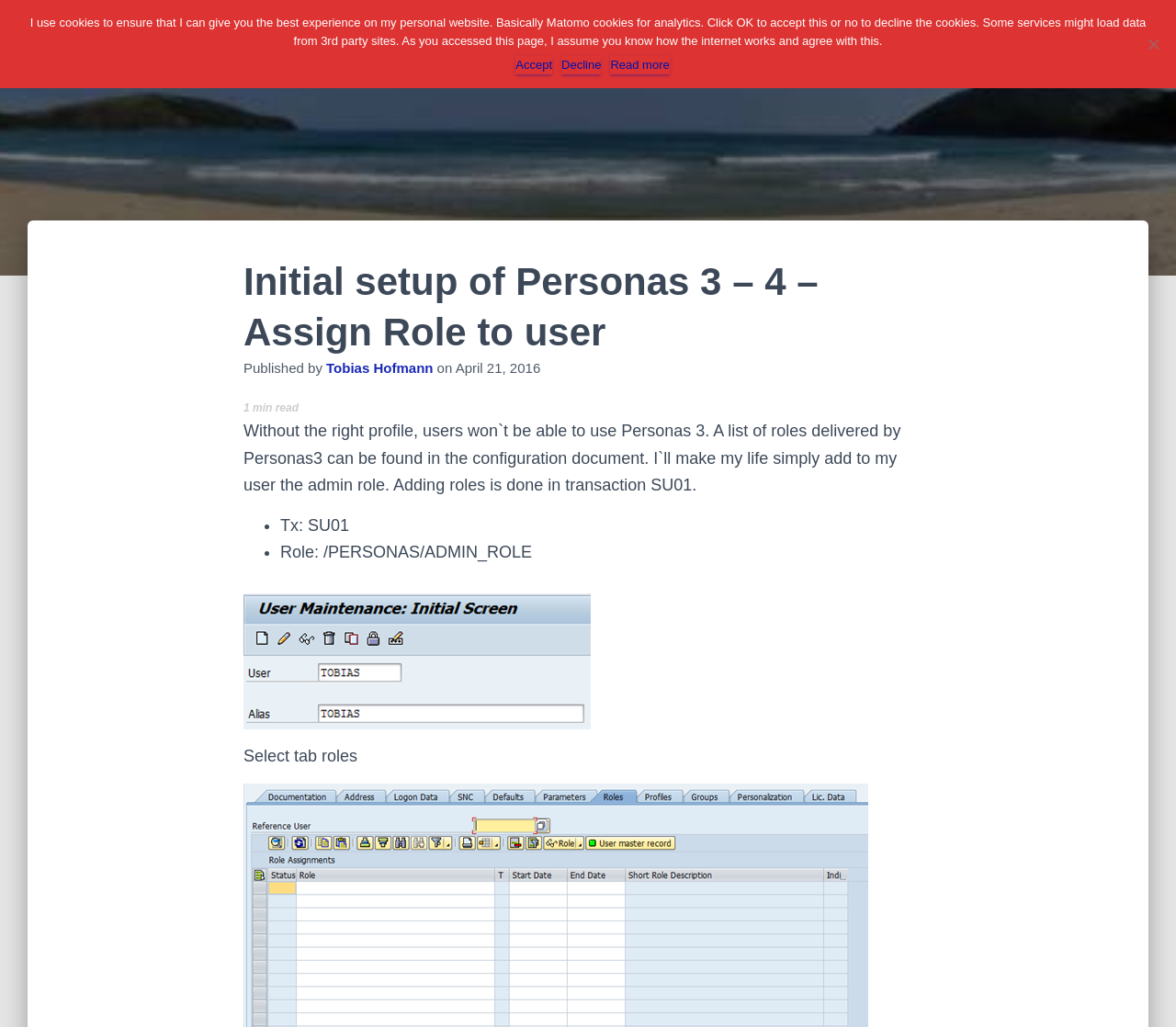Kindly determine the bounding box coordinates for the area that needs to be clicked to execute this instruction: "Search for content".

[0.906, 0.009, 0.914, 0.056]